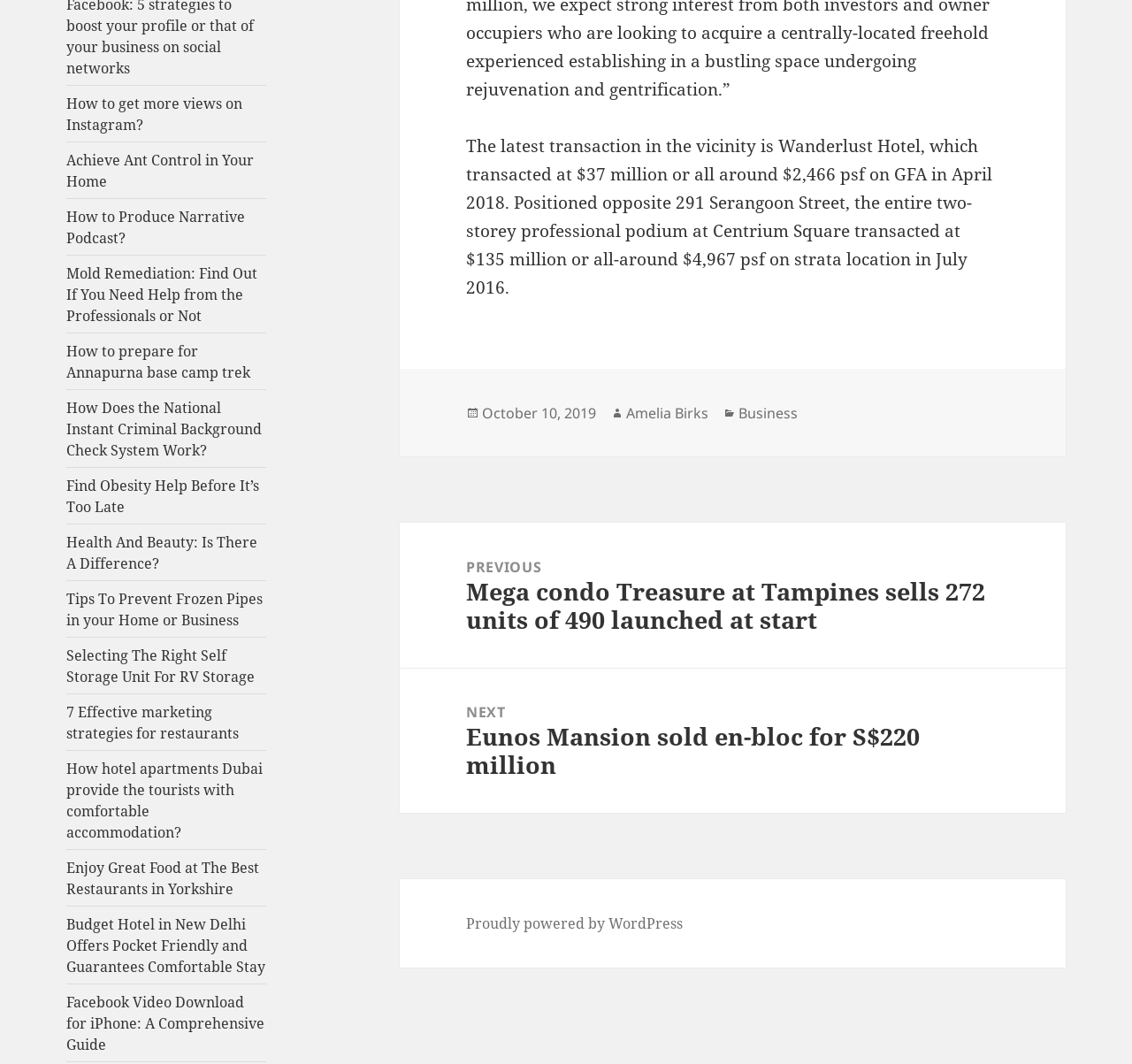Who is the author of the post?
Provide a fully detailed and comprehensive answer to the question.

The author of the post is mentioned in the footer section of the webpage, where it says 'Author' followed by the link 'Amelia Birks', indicating that Amelia Birks is the author of the post.